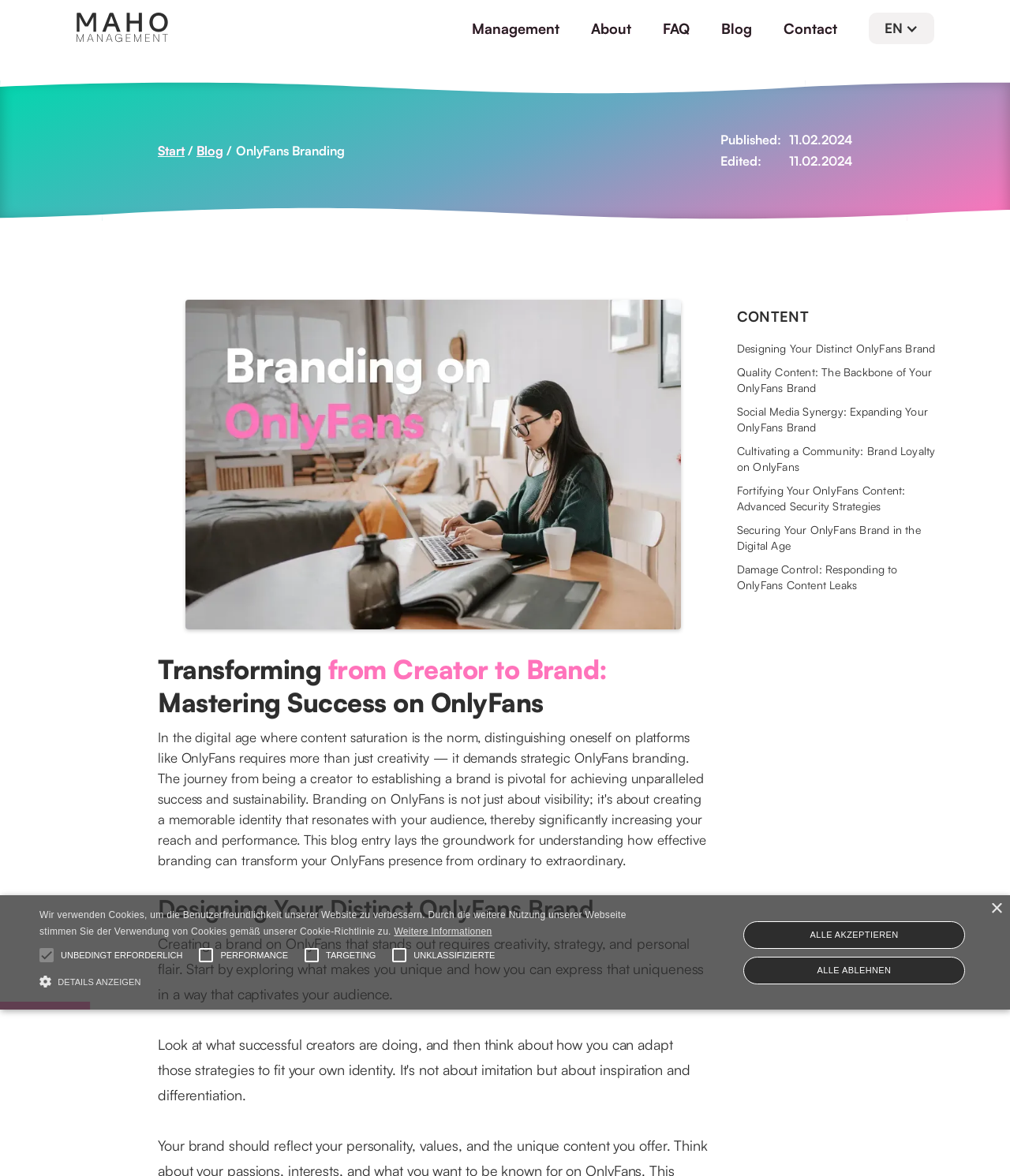How many sections are in the article?
Refer to the image and offer an in-depth and detailed answer to the question.

I counted the sections in the article, which are 'Designing Your Distinct OnlyFans Brand', 'Quality Content: The Backbone of Your OnlyFans Brand', 'Social Media Synergy: Expanding Your OnlyFans Brand', 'Cultivating a Community: Brand Loyalty on OnlyFans', 'Fortifying Your OnlyFans Content: Advanced Security Strategies', and 'Securing Your OnlyFans Brand in the Digital Age', and found that there are 6 sections in total.